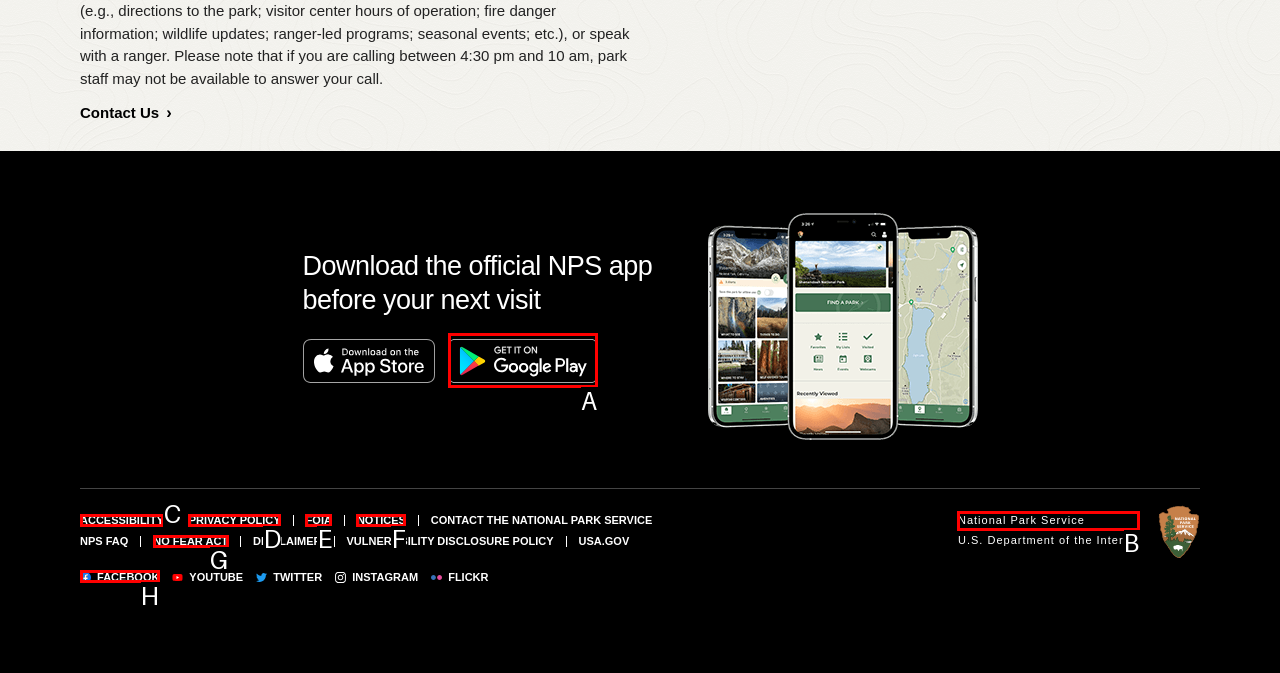To complete the task: Visit the National Park Service website, which option should I click? Answer with the appropriate letter from the provided choices.

B